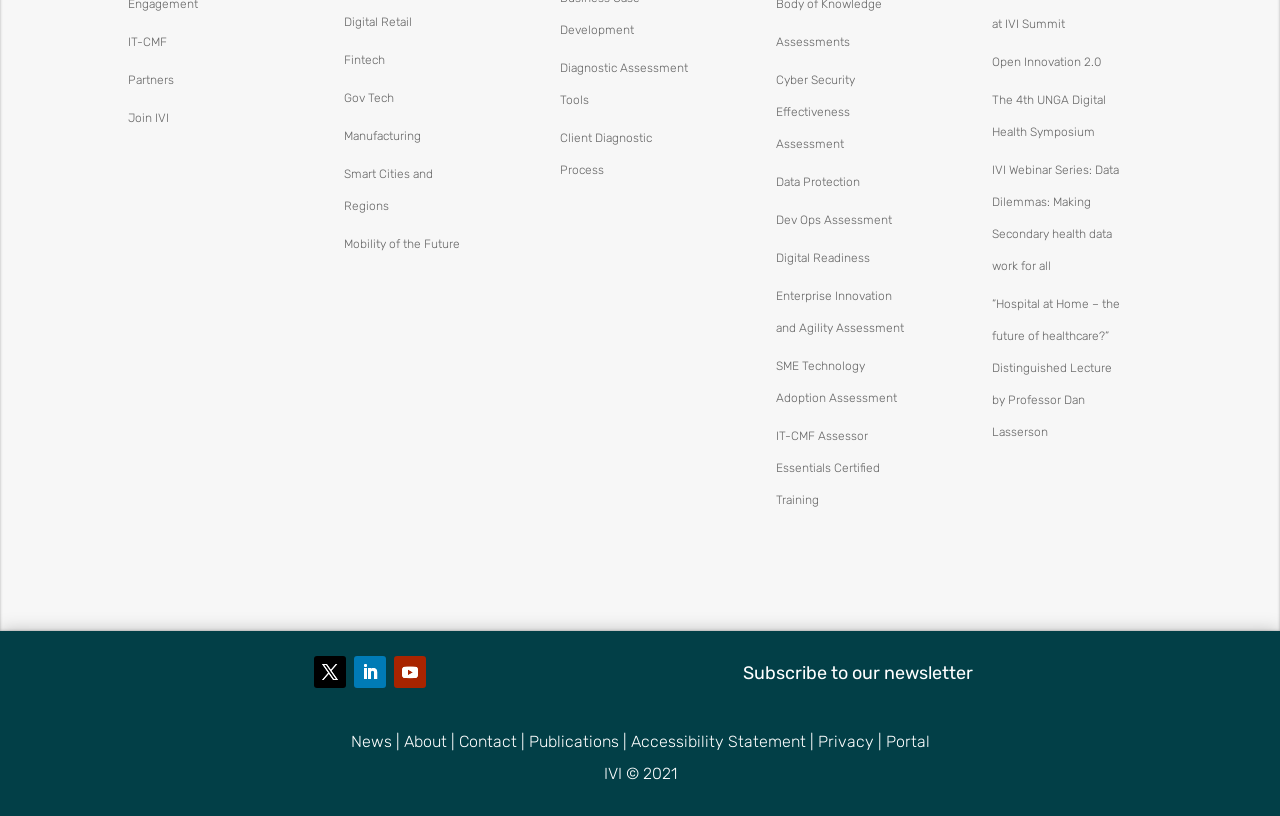What is the copyright year of IVI? Look at the image and give a one-word or short phrase answer.

2021